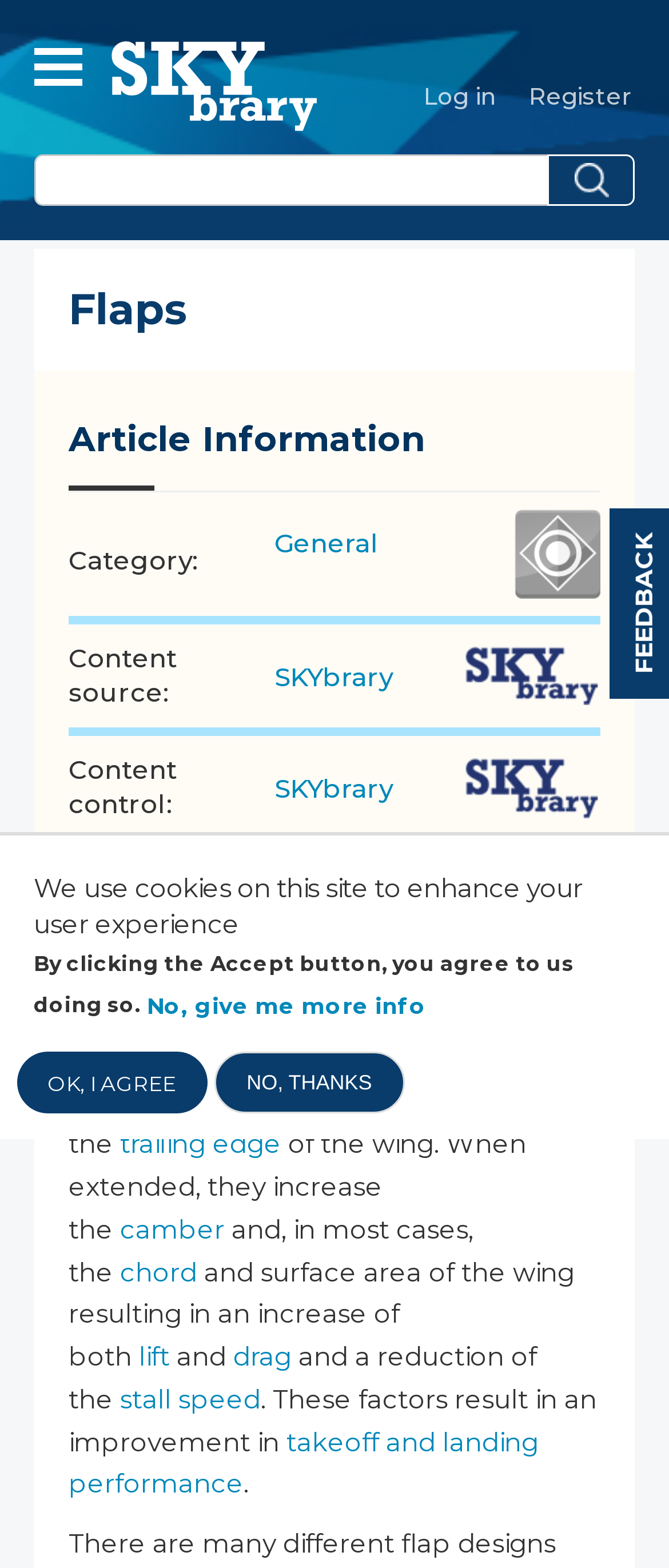Determine the bounding box of the UI element mentioned here: "No, give me more info". The coordinates must be in the format [left, top, right, bottom] with values ranging from 0 to 1.

[0.22, 0.634, 0.638, 0.649]